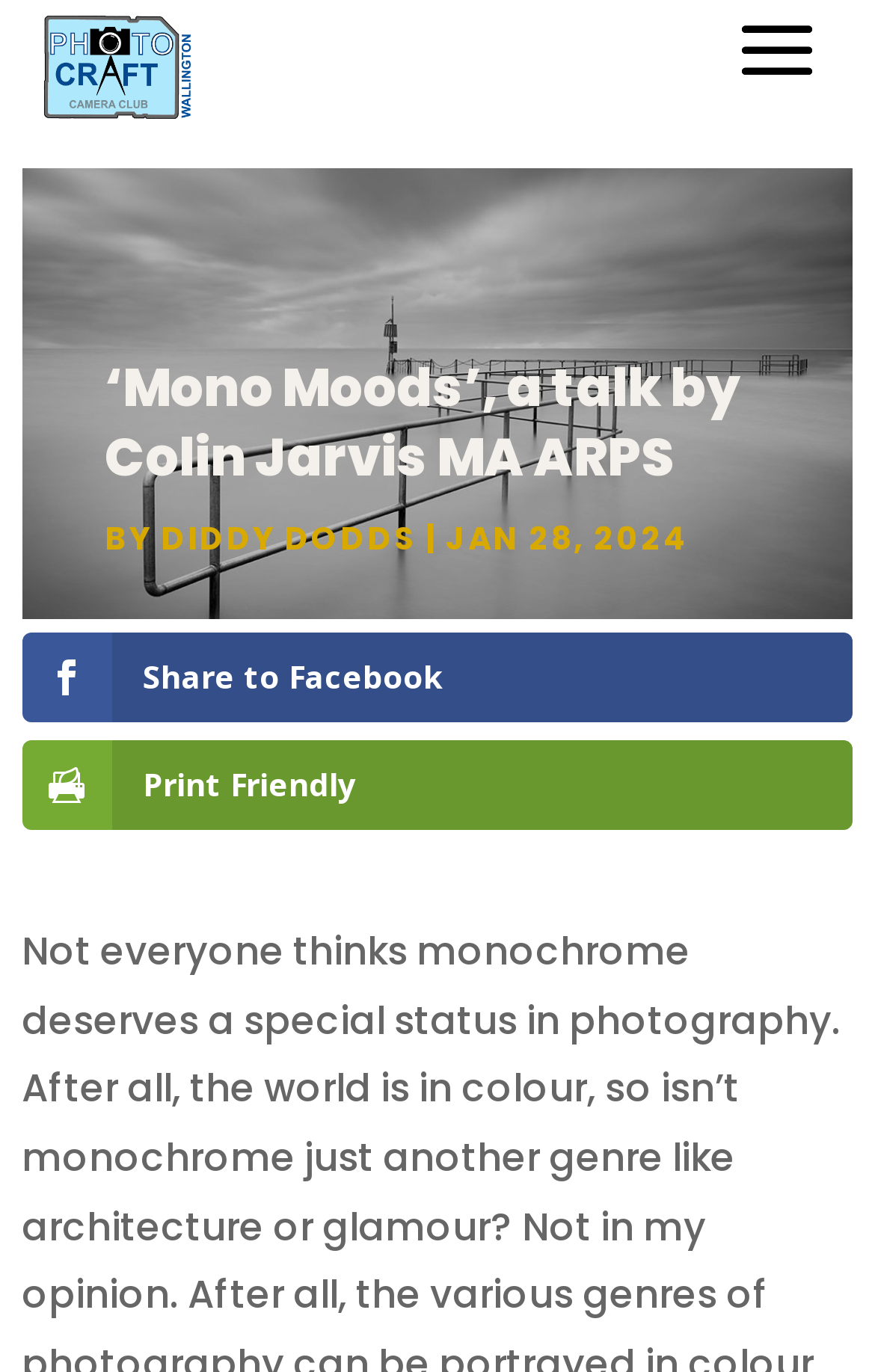Using the element description: "alt="Photocraft Camera Club"", determine the bounding box coordinates for the specified UI element. The coordinates should be four float numbers between 0 and 1, [left, top, right, bottom].

[0.035, 0.012, 0.237, 0.086]